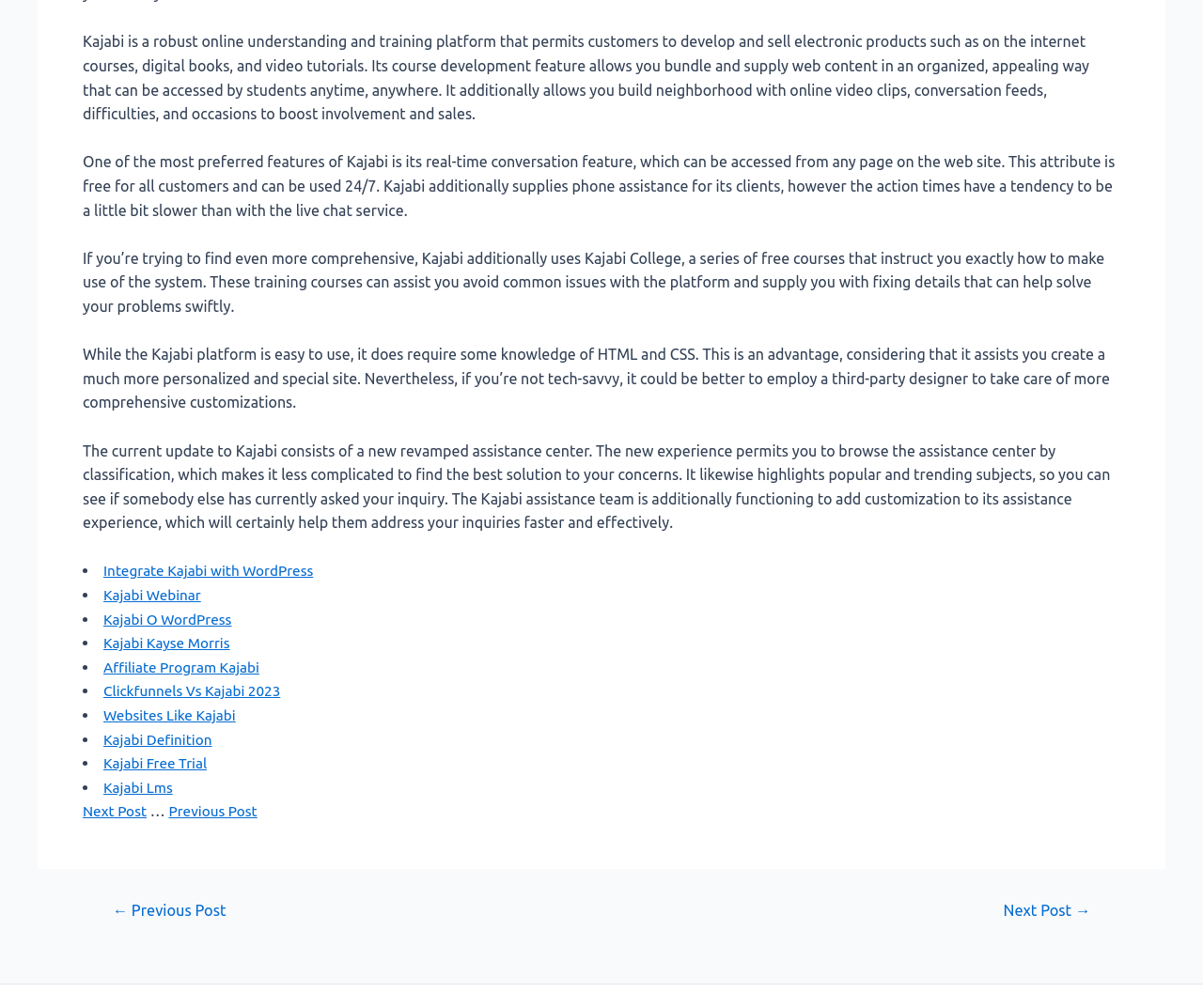What is the advantage of having HTML and CSS knowledge on Kajabi?
From the details in the image, answer the question comprehensively.

According to the webpage, having knowledge of HTML and CSS is an advantage on Kajabi because it helps users create a more personalized and unique website. However, if users are not tech-savvy, it may be better to hire a third-party designer for more comprehensive customizations.